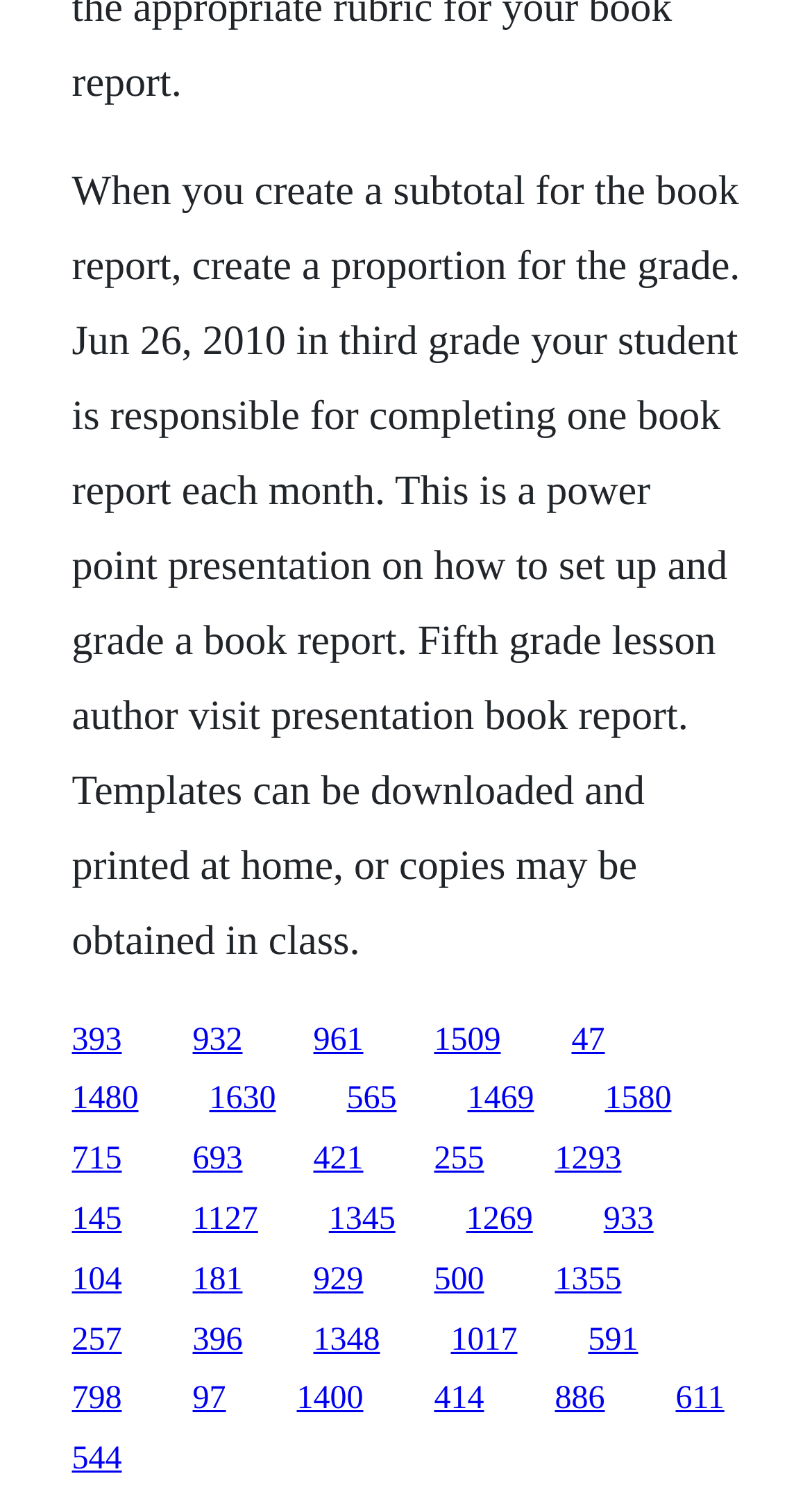Please identify the bounding box coordinates of the clickable element to fulfill the following instruction: "Search for something". The coordinates should be four float numbers between 0 and 1, i.e., [left, top, right, bottom].

None